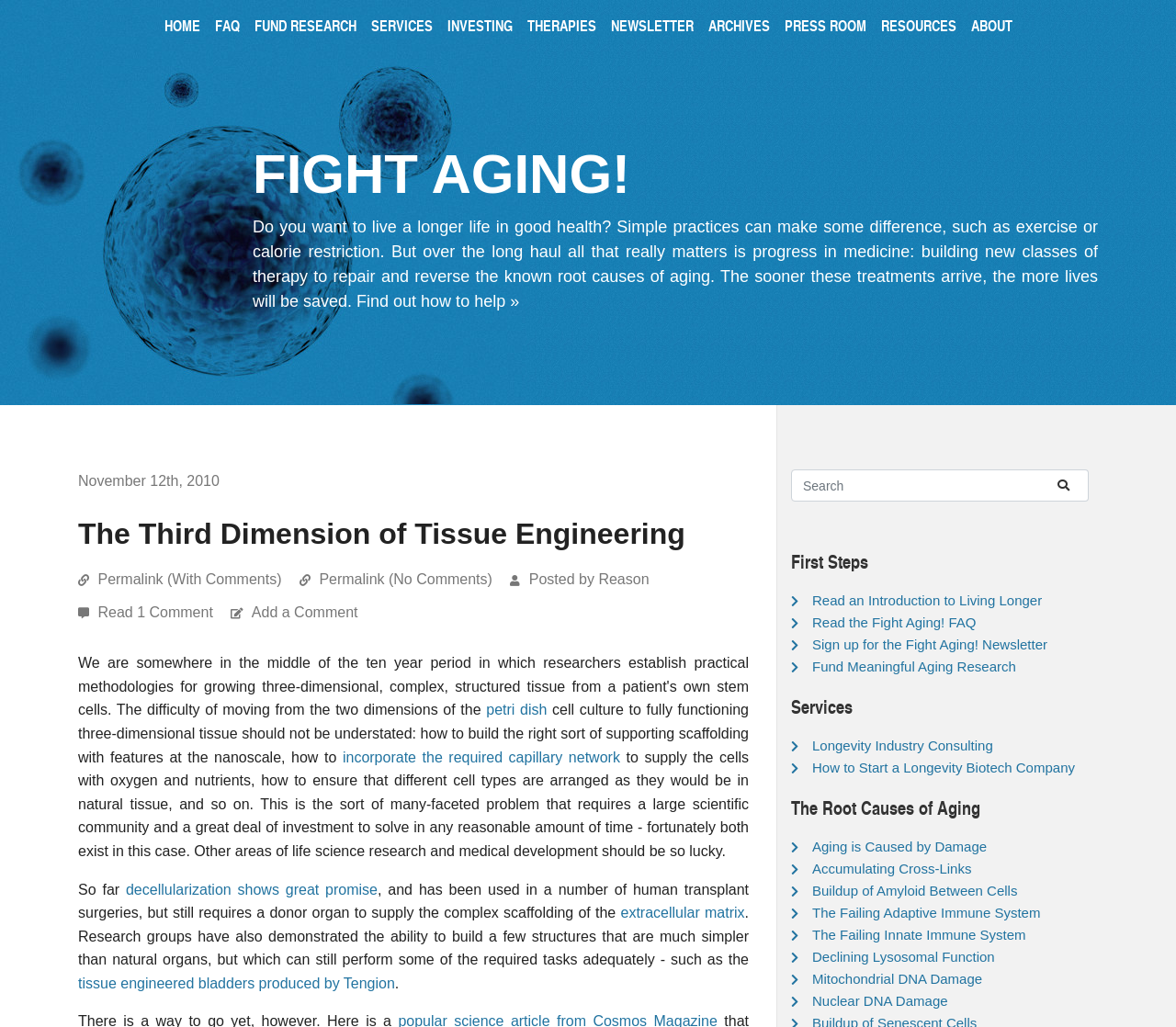Indicate the bounding box coordinates of the element that must be clicked to execute the instruction: "Click on the 'HOME' link". The coordinates should be given as four float numbers between 0 and 1, i.e., [left, top, right, bottom].

[0.133, 0.007, 0.176, 0.056]